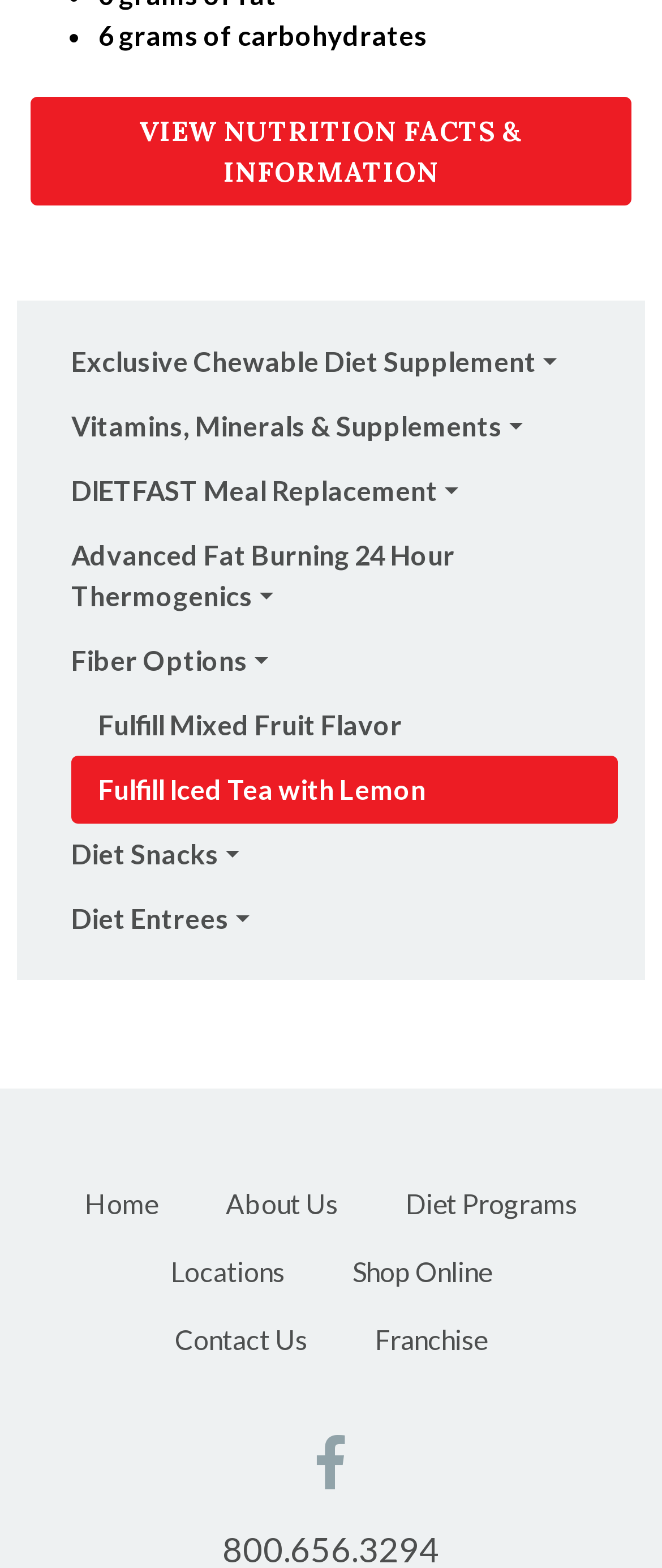Examine the screenshot and answer the question in as much detail as possible: What is the name of the social media platform represented by the icon?

The question is asking about the name of the social media platform represented by the icon. The icon is a child of the link element with the text '' at coordinates [0.449, 0.911, 0.551, 0.955], and the generic element with the text 'Facebook' is also a child of this link element. Therefore, we can conclude that the icon represents Facebook.